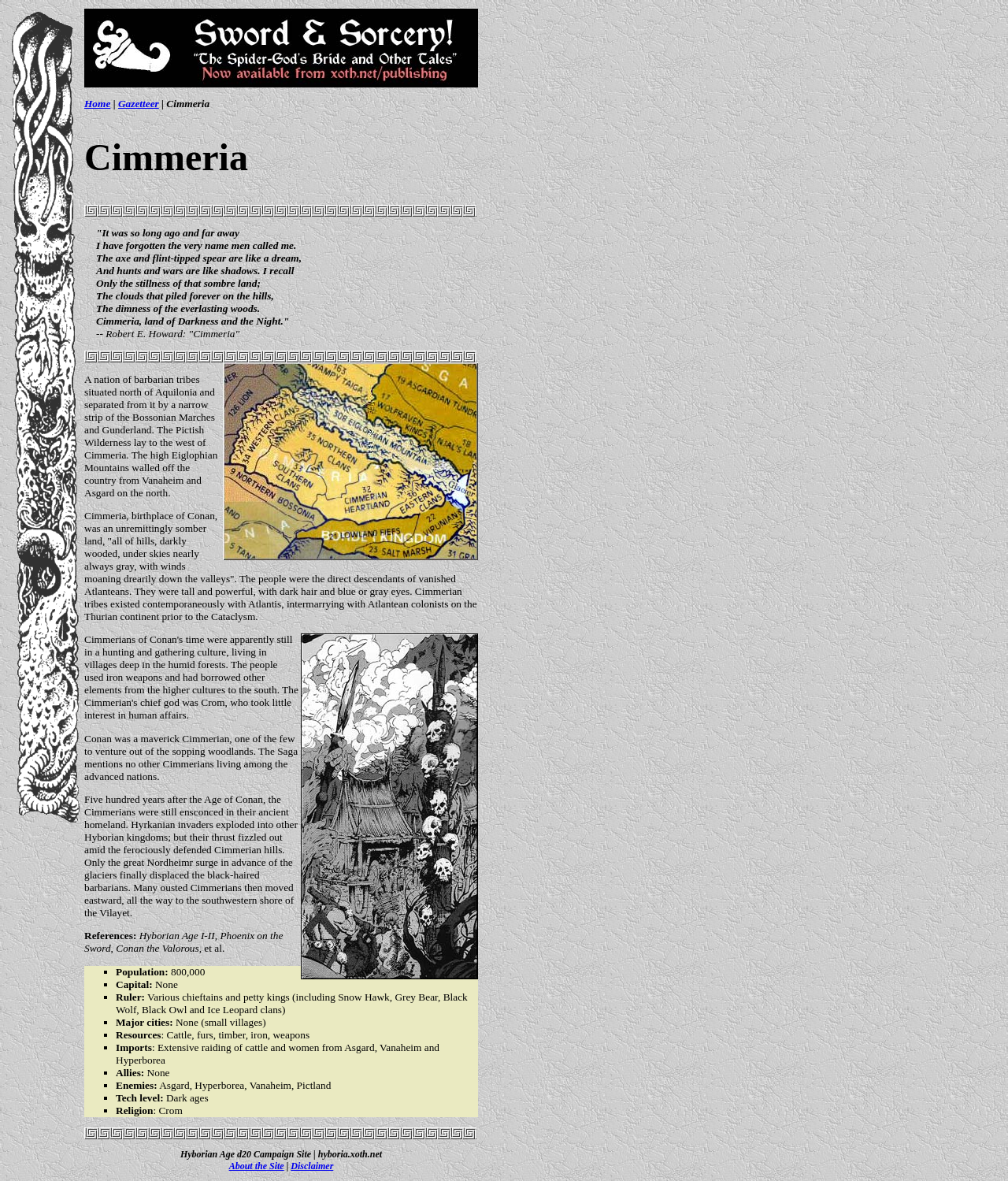Please answer the following query using a single word or phrase: 
What is the name of the land where Conan was born?

Cimmeria